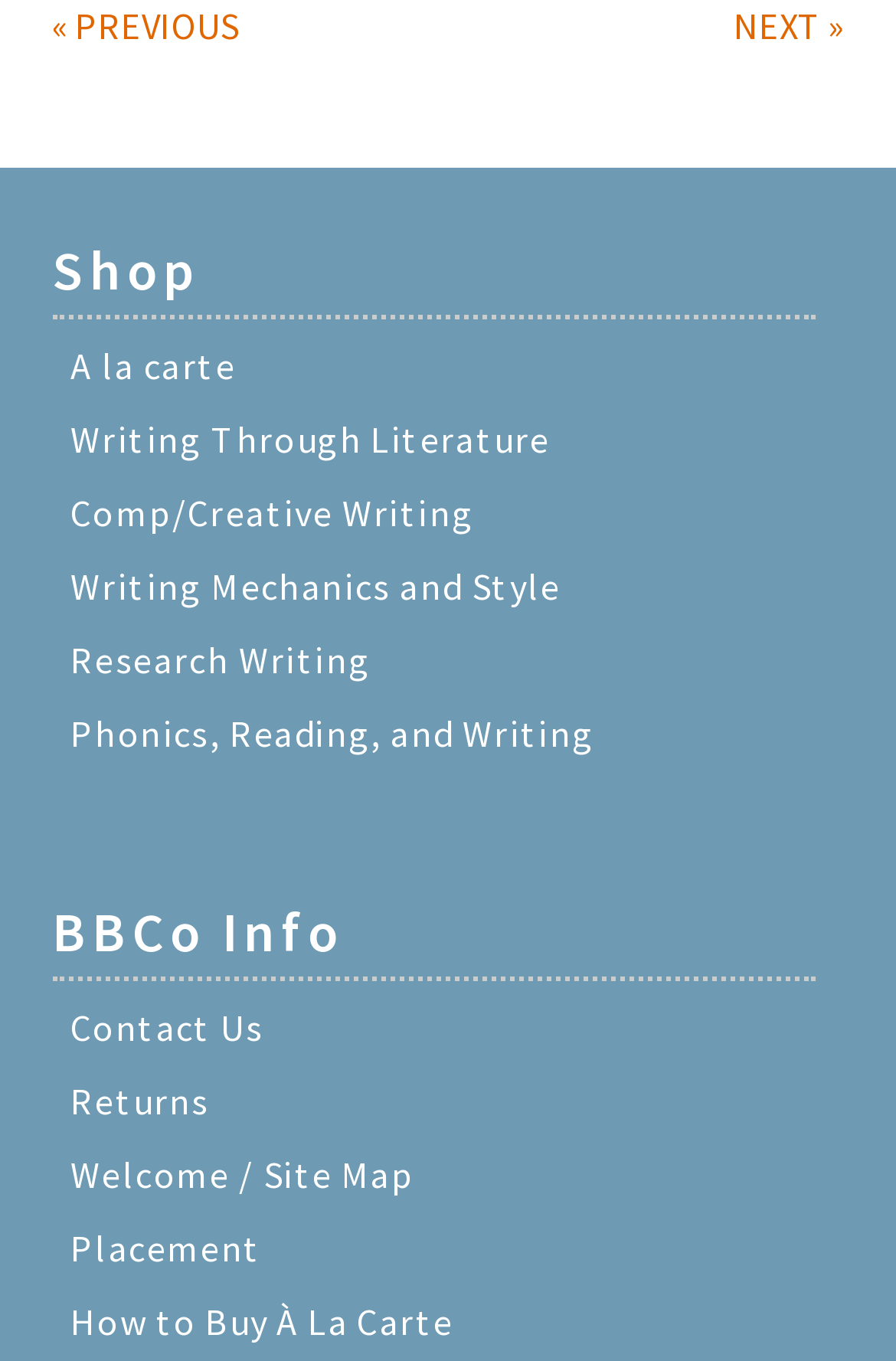Please determine the bounding box coordinates for the element with the description: "Welcome / Site Map".

[0.079, 0.847, 0.462, 0.88]